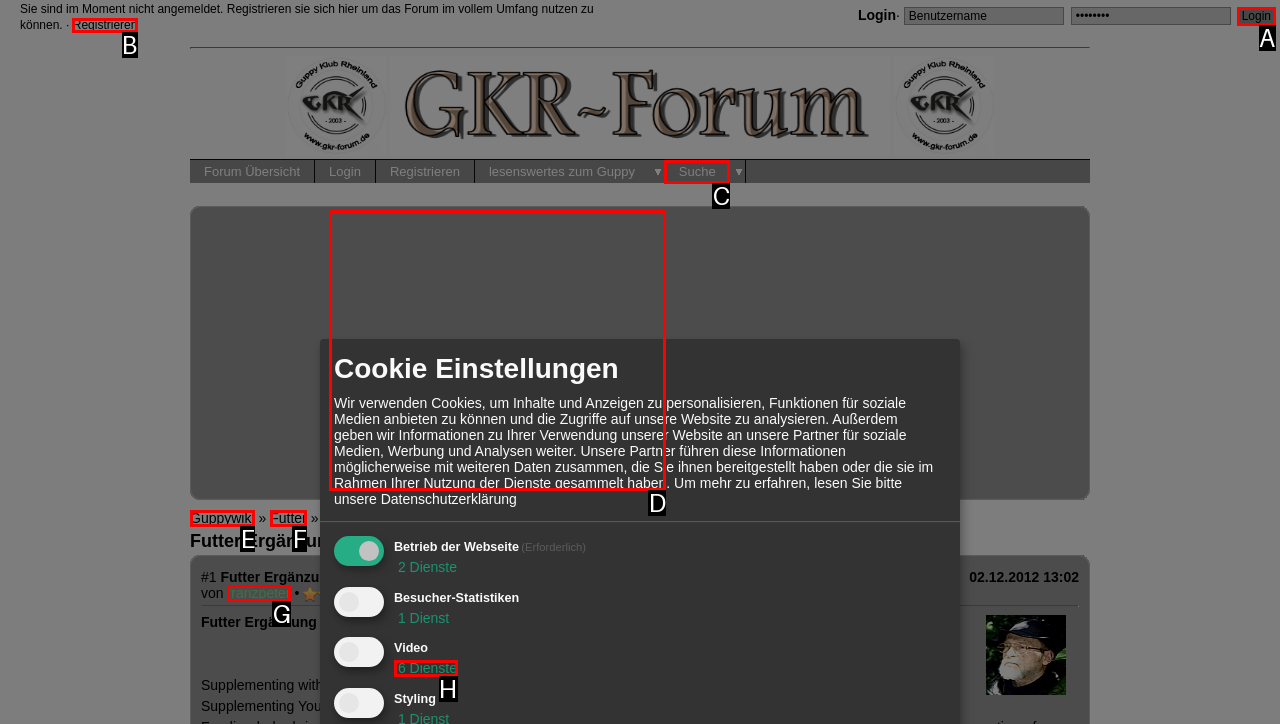Tell me which one HTML element I should click to complete the following task: search
Answer with the option's letter from the given choices directly.

C